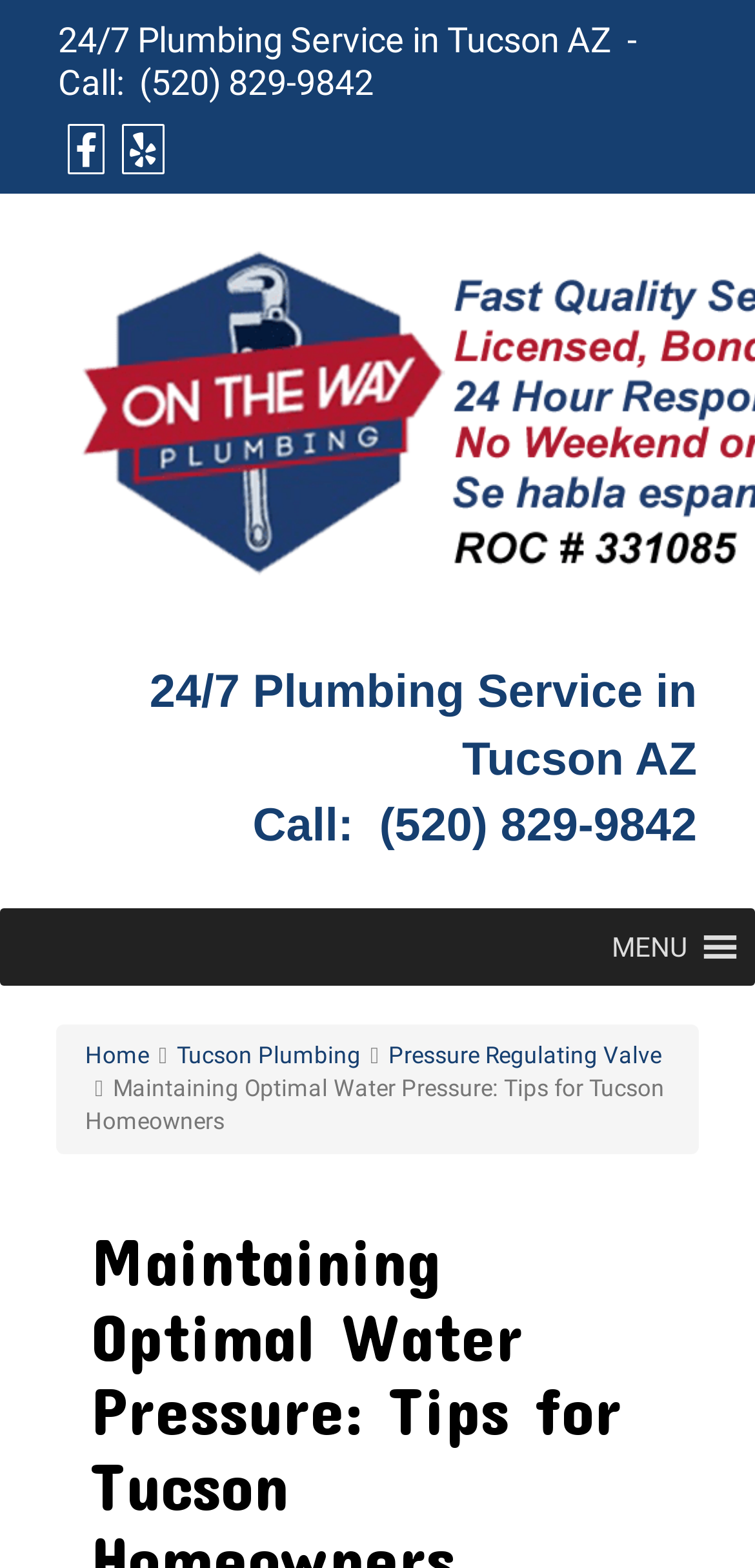Give a detailed overview of the webpage's appearance and contents.

The webpage appears to be a blog post or article about maintaining optimal water pressure, specifically targeted at Tucson homeowners. At the top of the page, there is a header section that contains the company's contact information, including a 24/7 plumbing service phone number and a call-to-action to call the number. This section also features two social media icons and a small gap of whitespace.

Below the header section, there is a menu button located at the top right corner of the page, which is currently not expanded. The menu button is accompanied by a series of links, including "Home", "Tucson Plumbing", and "Pressure Regulating Valve", which are positioned horizontally and centered at the top of the page.

The main content of the webpage is a title that reads "Maintaining Optimal Water Pressure: Tips for Tucson Homeowners", which is centered at the top of the page. The title is followed by the meta description, which provides a brief overview of the importance of water pressure in plumbing systems, specifically in Tucson.

There are no images on the page, and the overall layout is dominated by text elements. The text is organized in a clear and concise manner, with headings and paragraphs that are easy to read and understand.